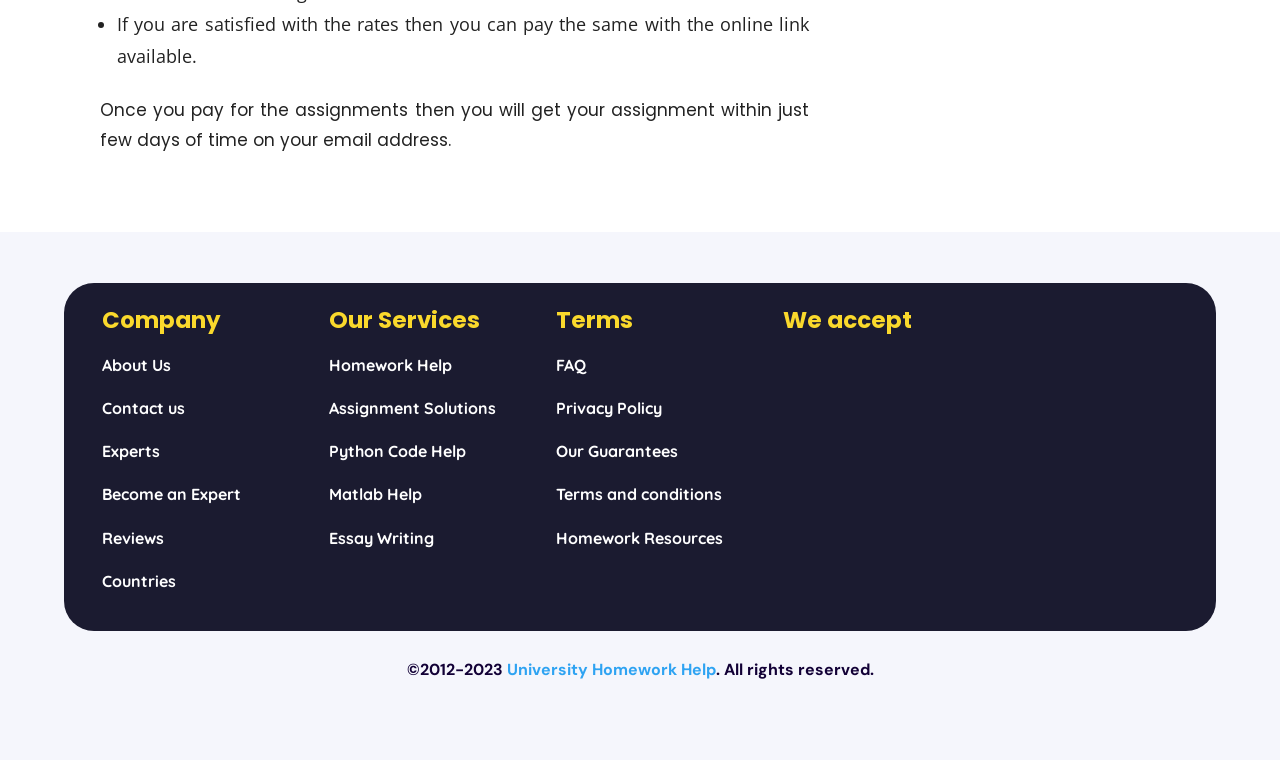Please answer the following question using a single word or phrase: What services does the company offer?

Homework Help, Assignment Solutions, etc.